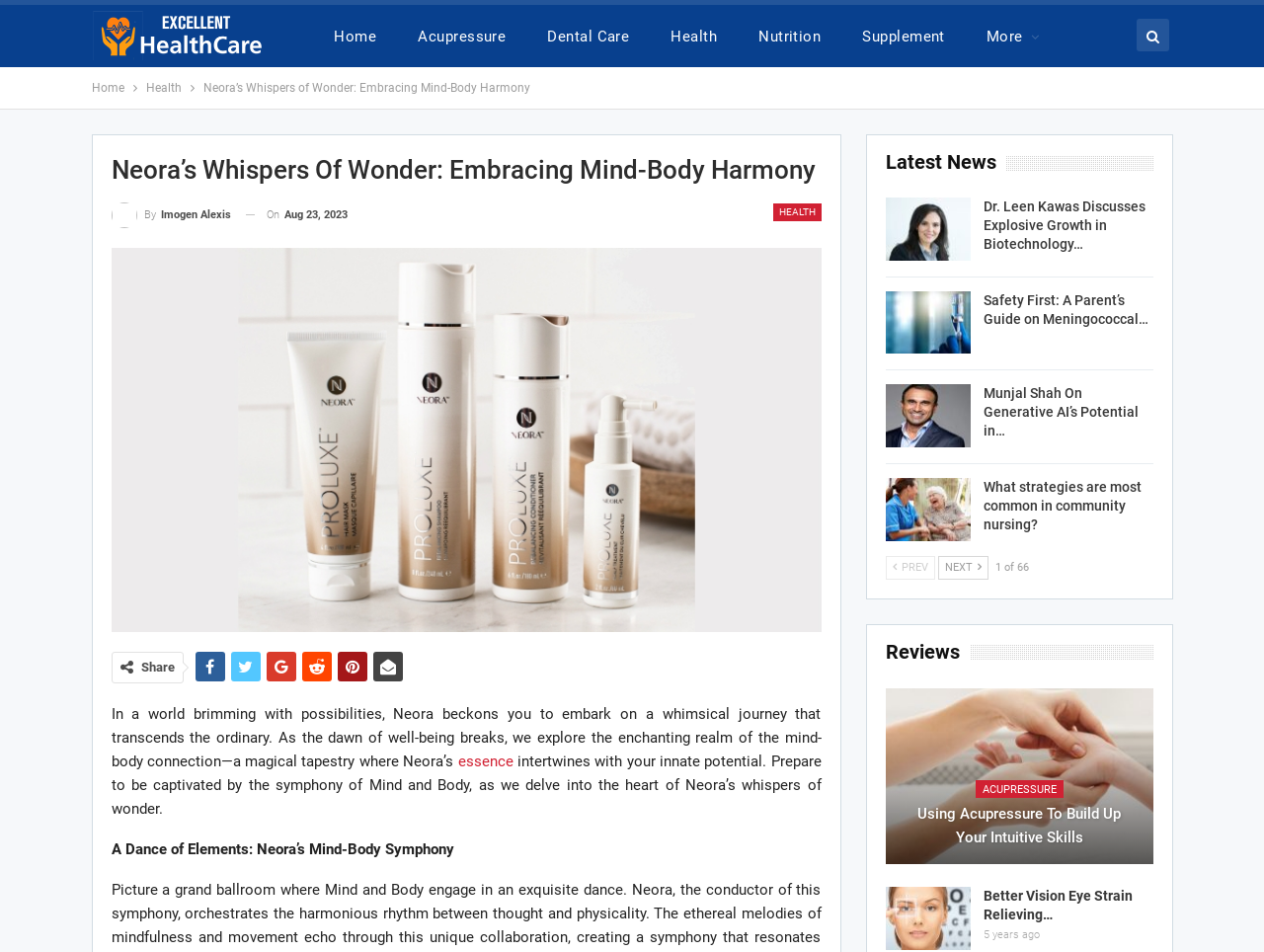Provide an in-depth caption for the elements present on the webpage.

This webpage is about Neora's Whispers of Wonder, a platform focused on mind-body harmony and well-being. At the top, there is a navigation bar with links to different sections, including Home, Acupressure, Dental Care, Health, Nutrition, and Supplement. Below the navigation bar, there is a breadcrumbs section showing the current page's location in the website's hierarchy.

The main content area is divided into several sections. The first section has a heading that reads "Neora's Whispers of Wonder: Embracing Mind-Body Harmony" and features a brief introduction to Neora's philosophy. Below this, there are links to related topics, including HEALTH, and a timestamp indicating when the content was published.

The next section appears to be a blog or news section, with a heading that reads "Latest News". This section features a list of article summaries, each with a link to the full article. The articles cover various topics related to health and wellness, including biotechnology, meningococcal disease, and community nursing.

To the right of the news section, there are pagination controls, allowing users to navigate to previous or next pages of articles. There is also a counter indicating that the current page is 1 of 66.

Further down the page, there are more links to related content, including reviews and articles about acupressure and eye strain relief. The page also features several social media sharing links and icons. Overall, the webpage has a clean and organized layout, with a focus on providing access to a wide range of health and wellness-related content.